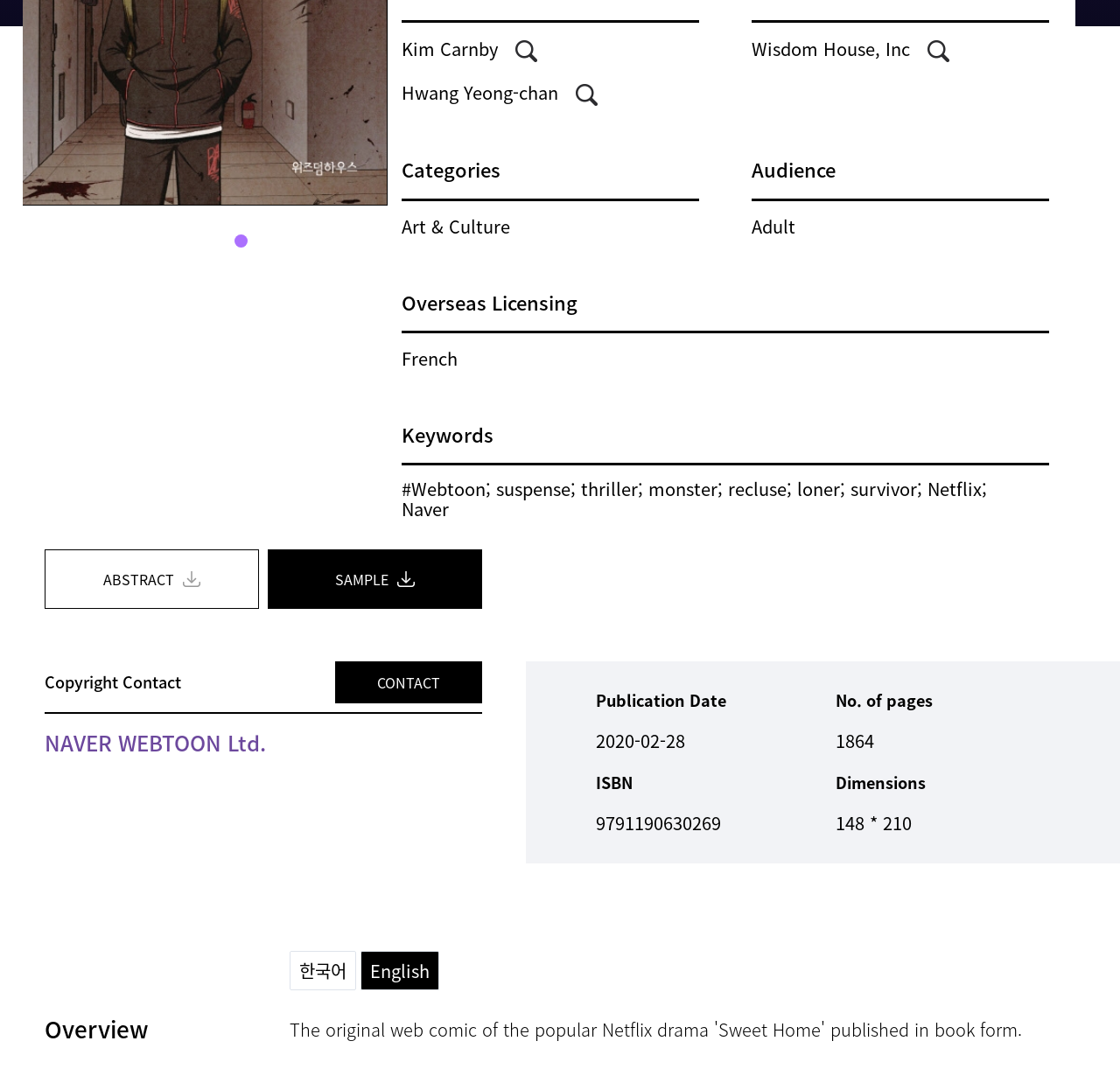Locate and provide the bounding box coordinates for the HTML element that matches this description: "parent_node: Kim Carnby".

[0.46, 0.033, 0.48, 0.057]